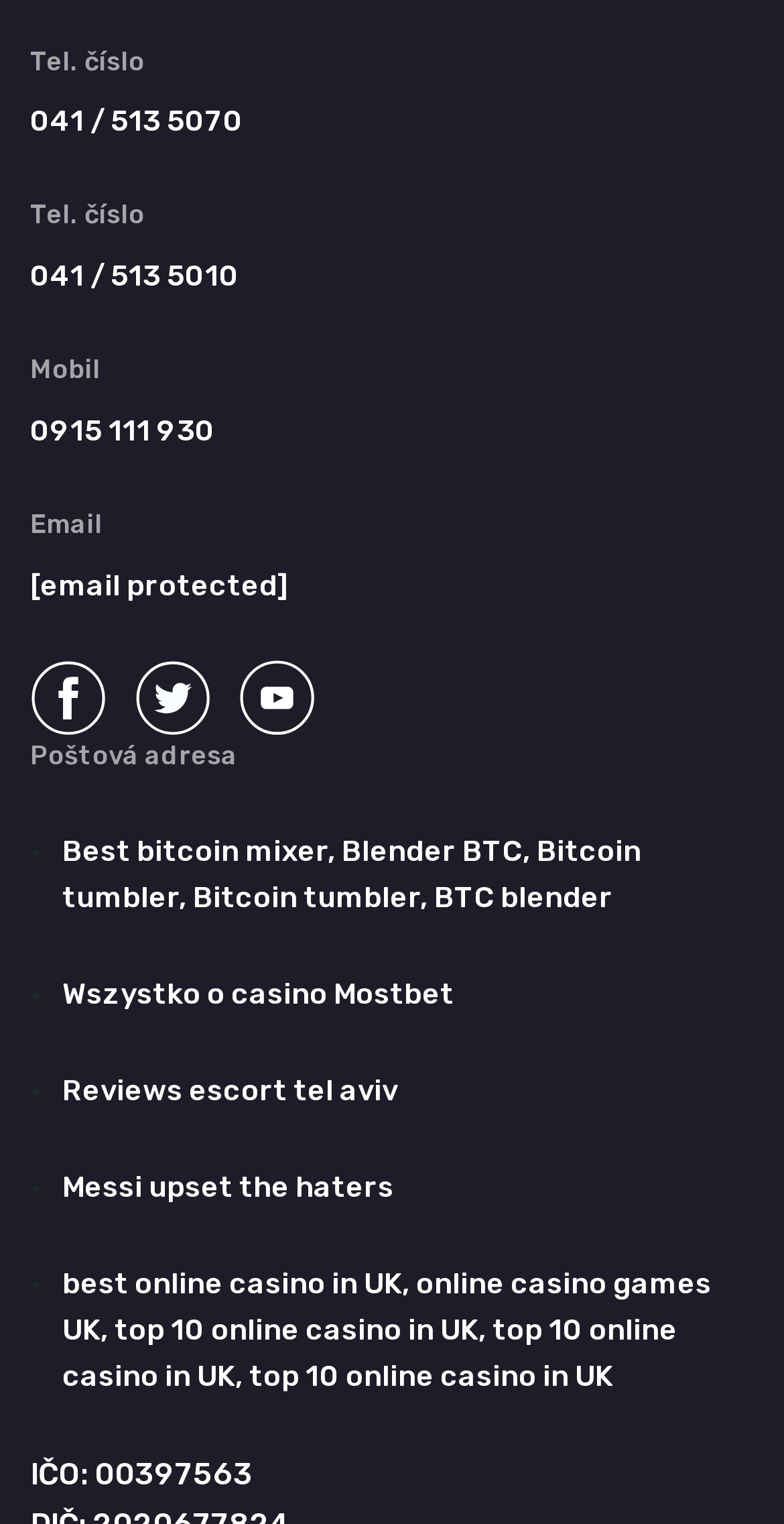Find the bounding box coordinates of the element you need to click on to perform this action: 'Click Register or Login'. The coordinates should be represented by four float values between 0 and 1, in the format [left, top, right, bottom].

None